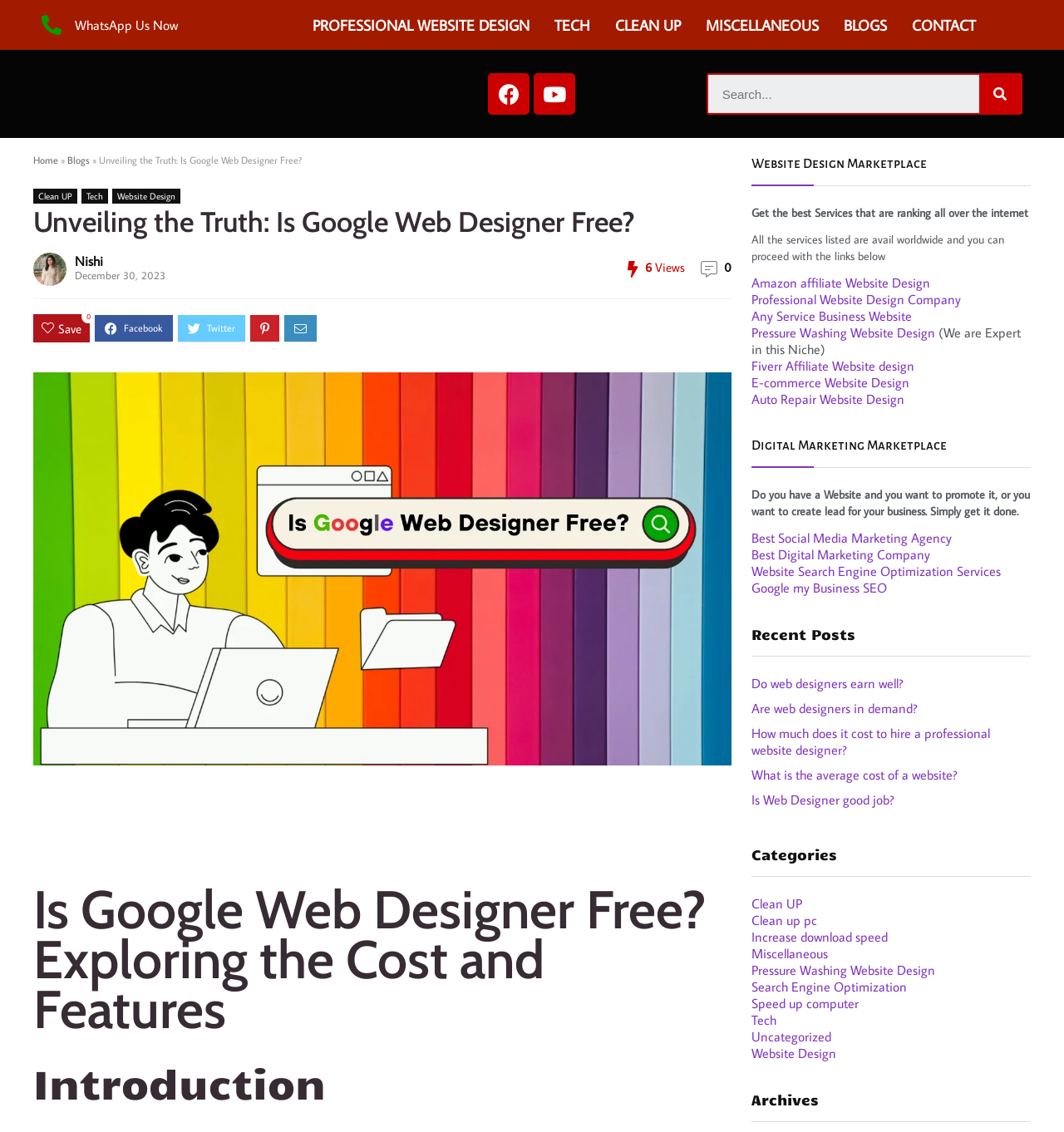Construct a comprehensive caption that outlines the webpage's structure and content.

This webpage is about Google Web Designer, a popular tool for developers and designers. At the top, there is a navigation menu with links to "WhatsApp Us Now", "PROFESSIONAL WEBSITE DESIGN", "TECH", "CLEAN UP", "MISCELLANEOUS", "BLOGS", and "CONTACT". Below this menu, there are social media links to Facebook and Youtube.

On the left side, there is a search bar with a search button. Below the search bar, there are links to "Home", "Blogs", and other categories. The title of the webpage, "Unveiling the Truth: Is Google Web Designer Free?", is displayed prominently.

The main content of the webpage is divided into sections. The first section is an introduction to Google Web Designer, followed by a section that explores the cost and features of the tool. There are also sections on website design and digital marketing, with links to various services and companies.

On the right side, there is a sidebar with links to recent posts, categories, and archives. The recent posts section lists several articles related to web design and digital marketing, while the categories section lists various topics such as clean up, tech, and website design. The archives section appears to be a list of dates.

Throughout the webpage, there are several images, including a profile picture of "Nishi" and a figure related to Google Web Designer. The overall layout is organized, with clear headings and concise text.